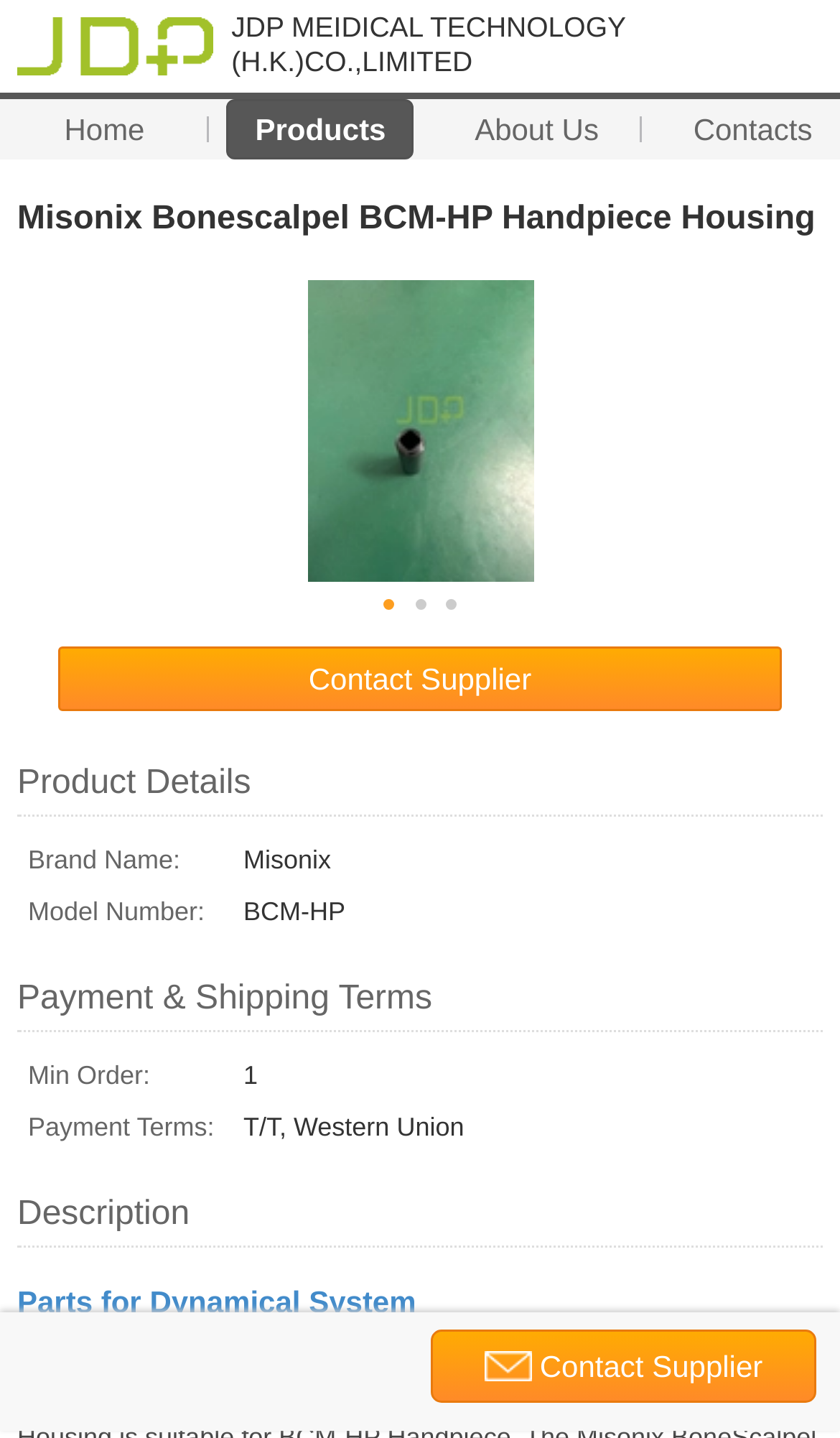Respond with a single word or phrase:
What are the payment terms?

T/T, Western Union